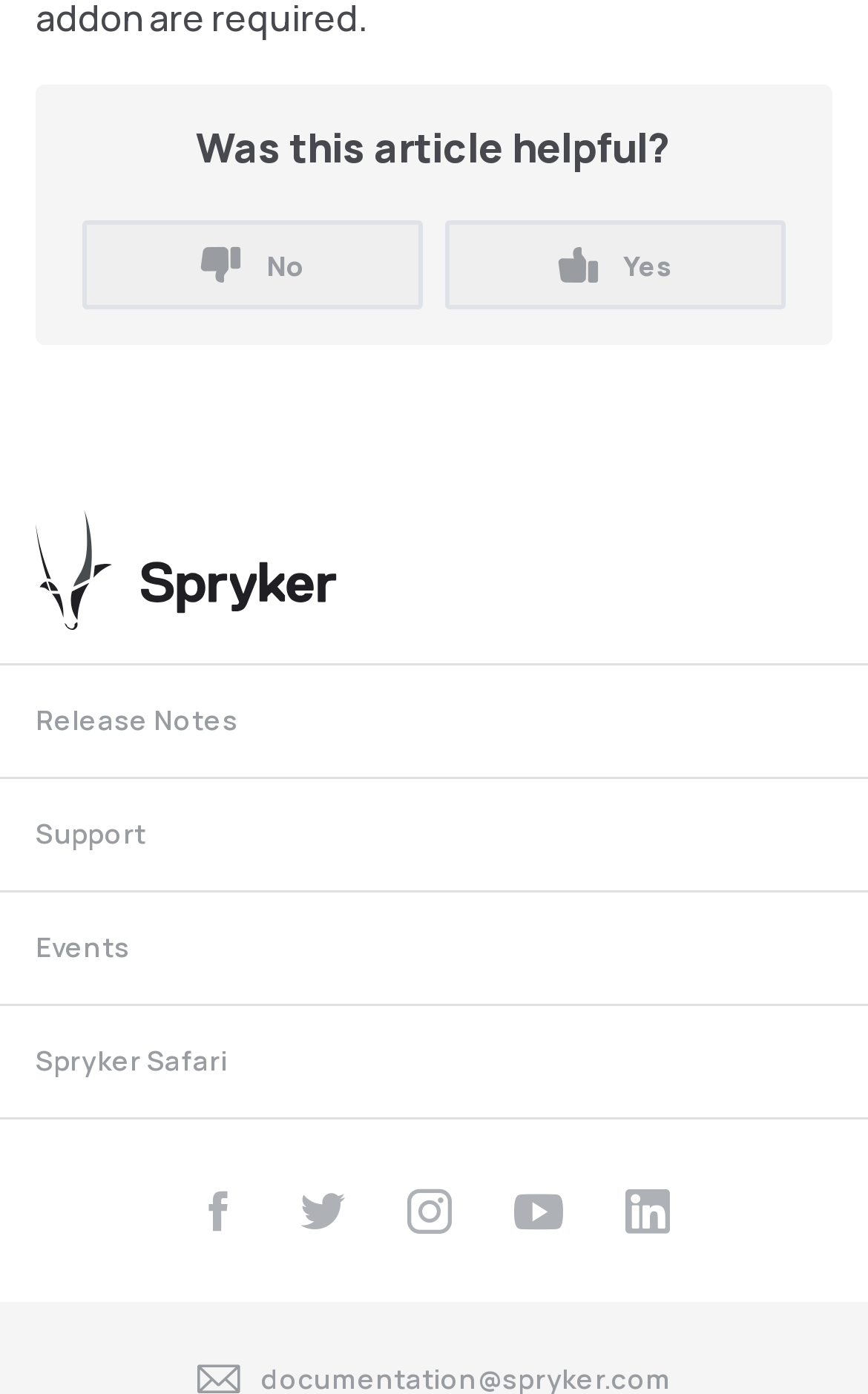Using the element description aria-label="instagram", predict the bounding box coordinates for the UI element. Provide the coordinates in (top-left x, top-left y, bottom-right x, bottom-right y) format with values ranging from 0 to 1.

[0.469, 0.853, 0.521, 0.885]